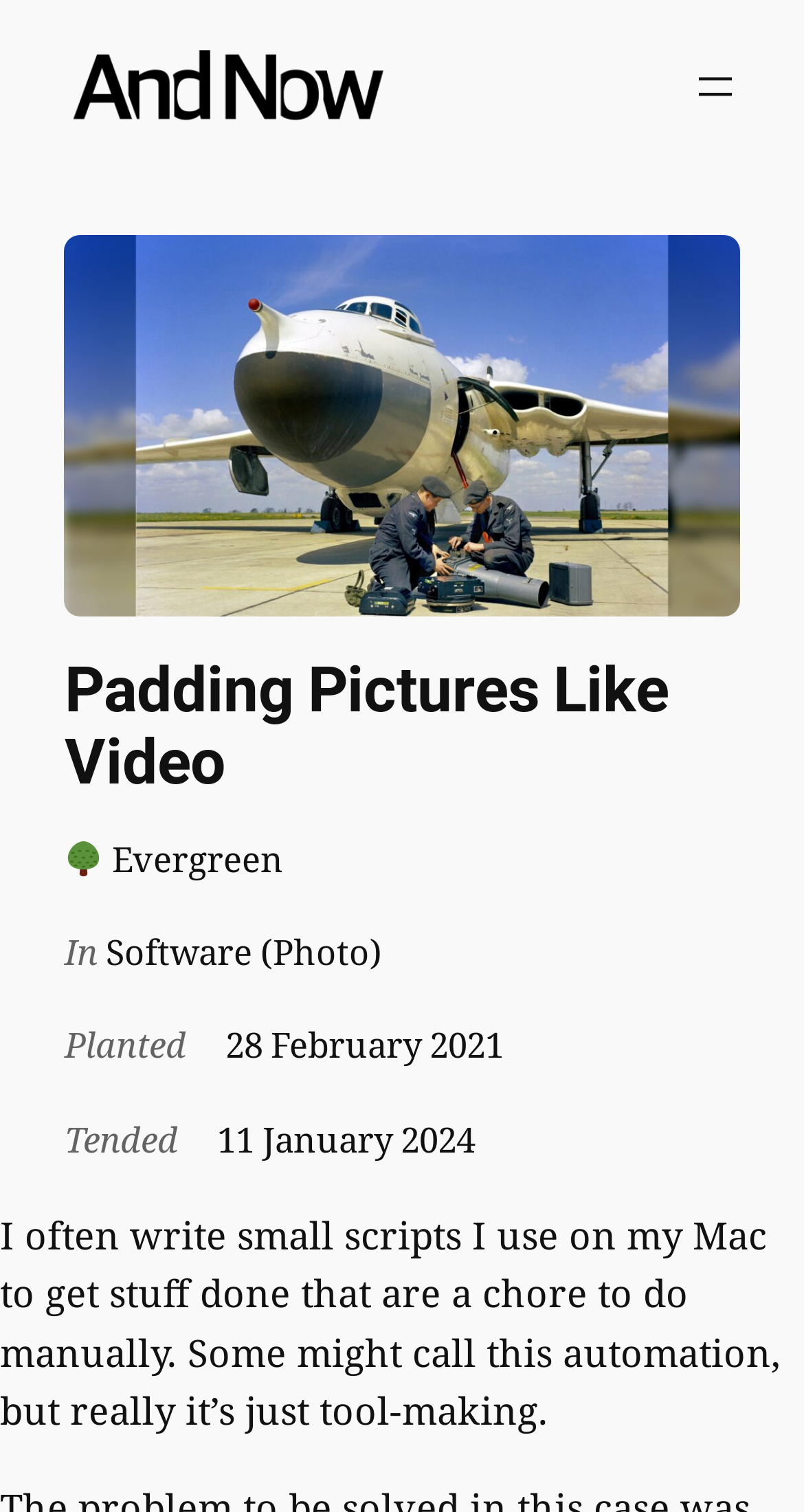What is the author's approach to automation?
Examine the webpage screenshot and provide an in-depth answer to the question.

According to the text, the author's approach to automation is not really automation, but rather tool-making, as mentioned in the paragraph starting with 'I often write small scripts...'.